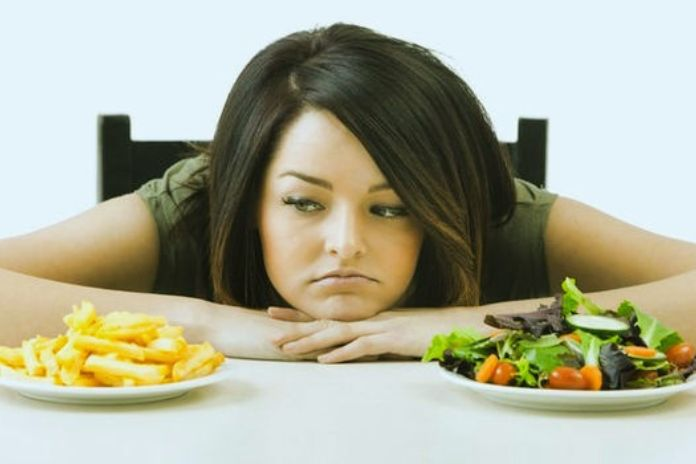Look at the image and write a detailed answer to the question: 
What does the plate of fries symbolize?

The plate of golden, crispy fries on the woman's left is described as symbolizing indulgence and comfort, implying that it represents a tempting but unhealthy option.